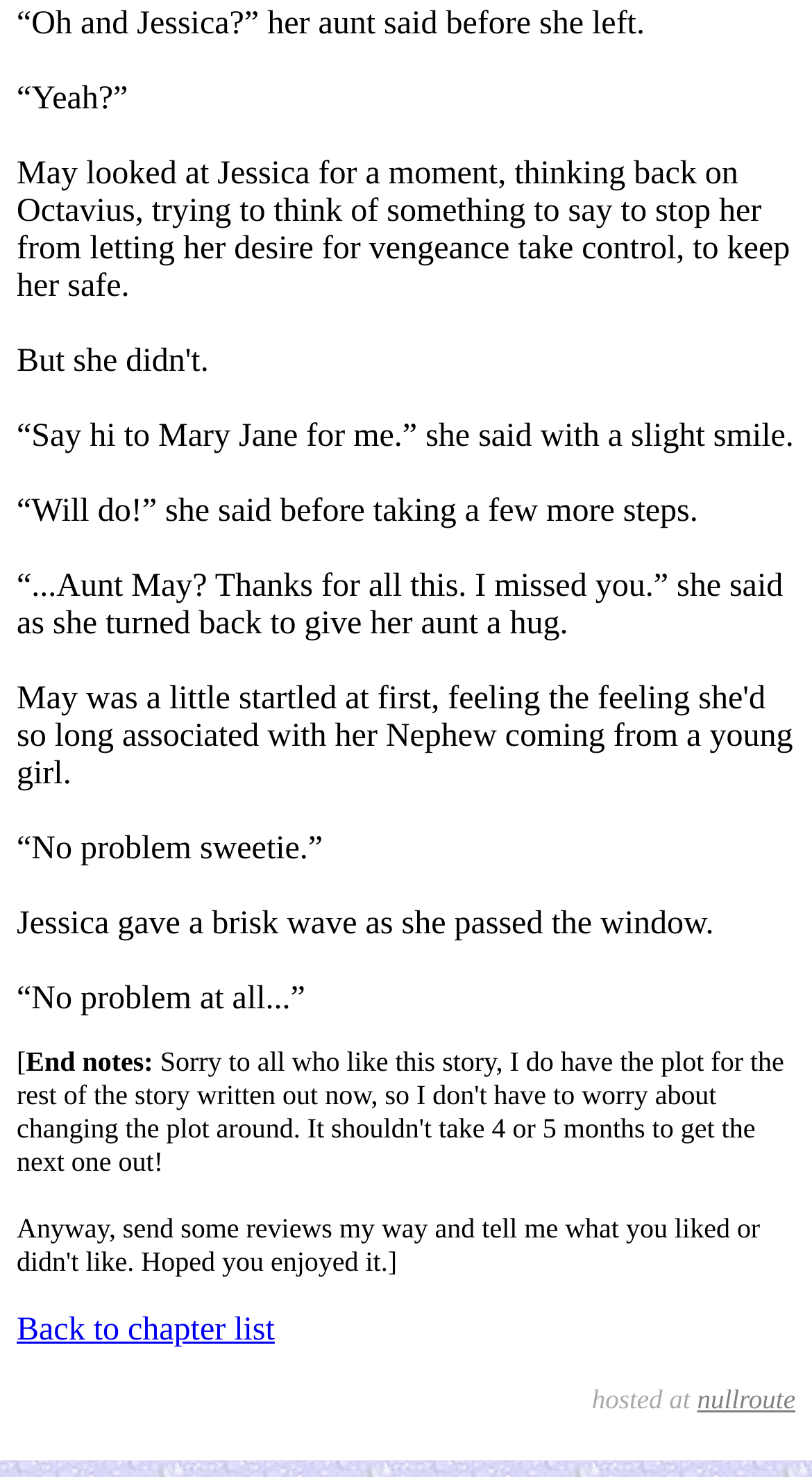What is the tone of the conversation between Jessica and her aunt?
Give a thorough and detailed response to the question.

The conversation between Jessica and her aunt appears to be friendly and affectionate, as they exchange pleasantries and Jessica gives her aunt a hug. The tone is informal and warm, suggesting a close relationship between the two characters.